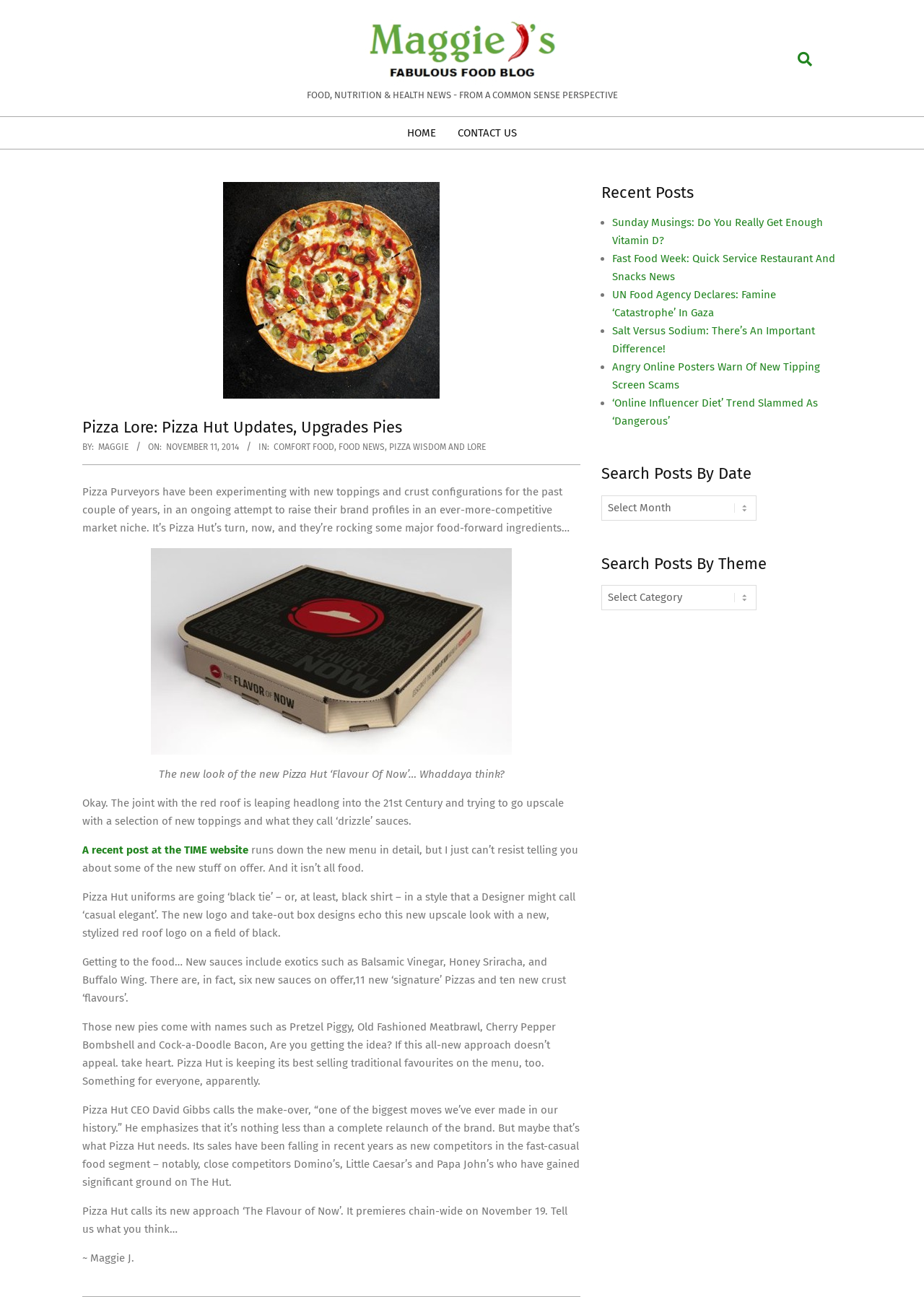Please identify the bounding box coordinates of the element that needs to be clicked to perform the following instruction: "View the recent post 'Sunday Musings: Do You Really Get Enough Vitamin D?'".

[0.662, 0.167, 0.891, 0.191]